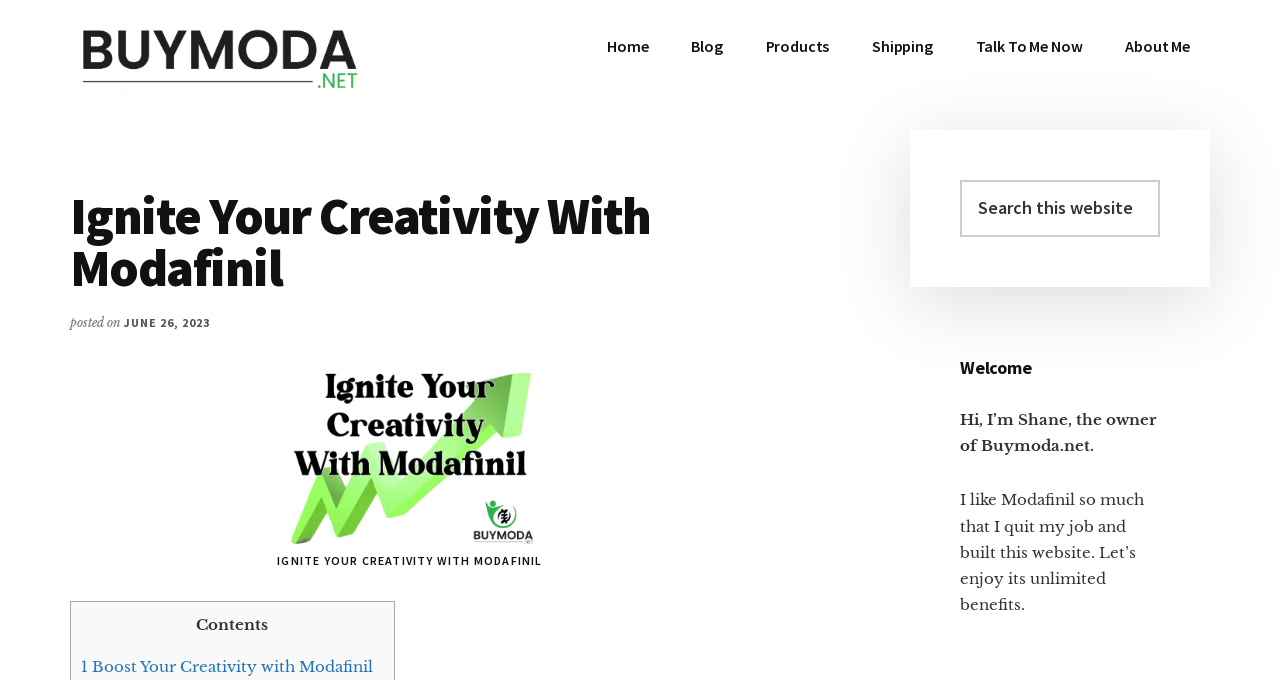What is the purpose of the search box?
Please provide a full and detailed response to the question.

I found the answer by looking at the search box in the primary sidebar, where it says 'Search this website'.